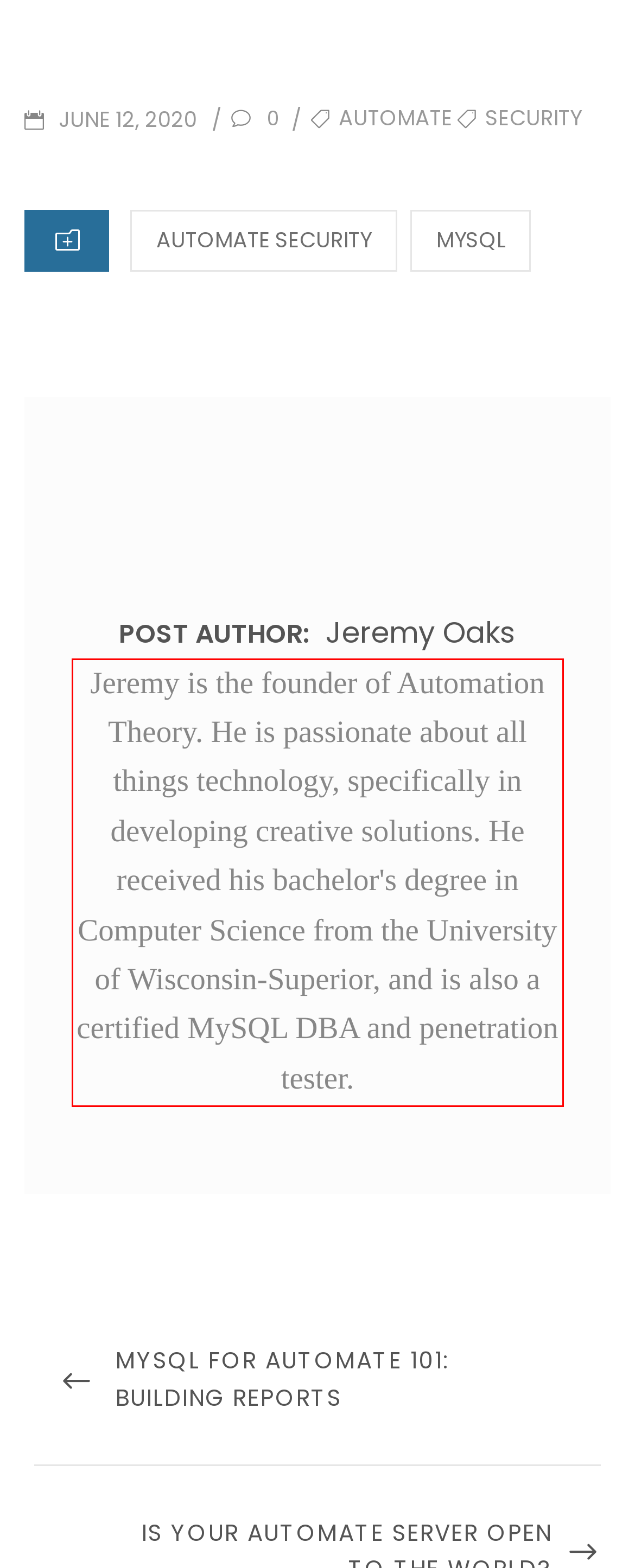Please extract the text content within the red bounding box on the webpage screenshot using OCR.

Jeremy is the founder of Automation Theory. He is passionate about all things technology, specifically in developing creative solutions. He received his bachelor's degree in Computer Science from the University of Wisconsin-Superior, and is also a certified MySQL DBA and penetration tester.